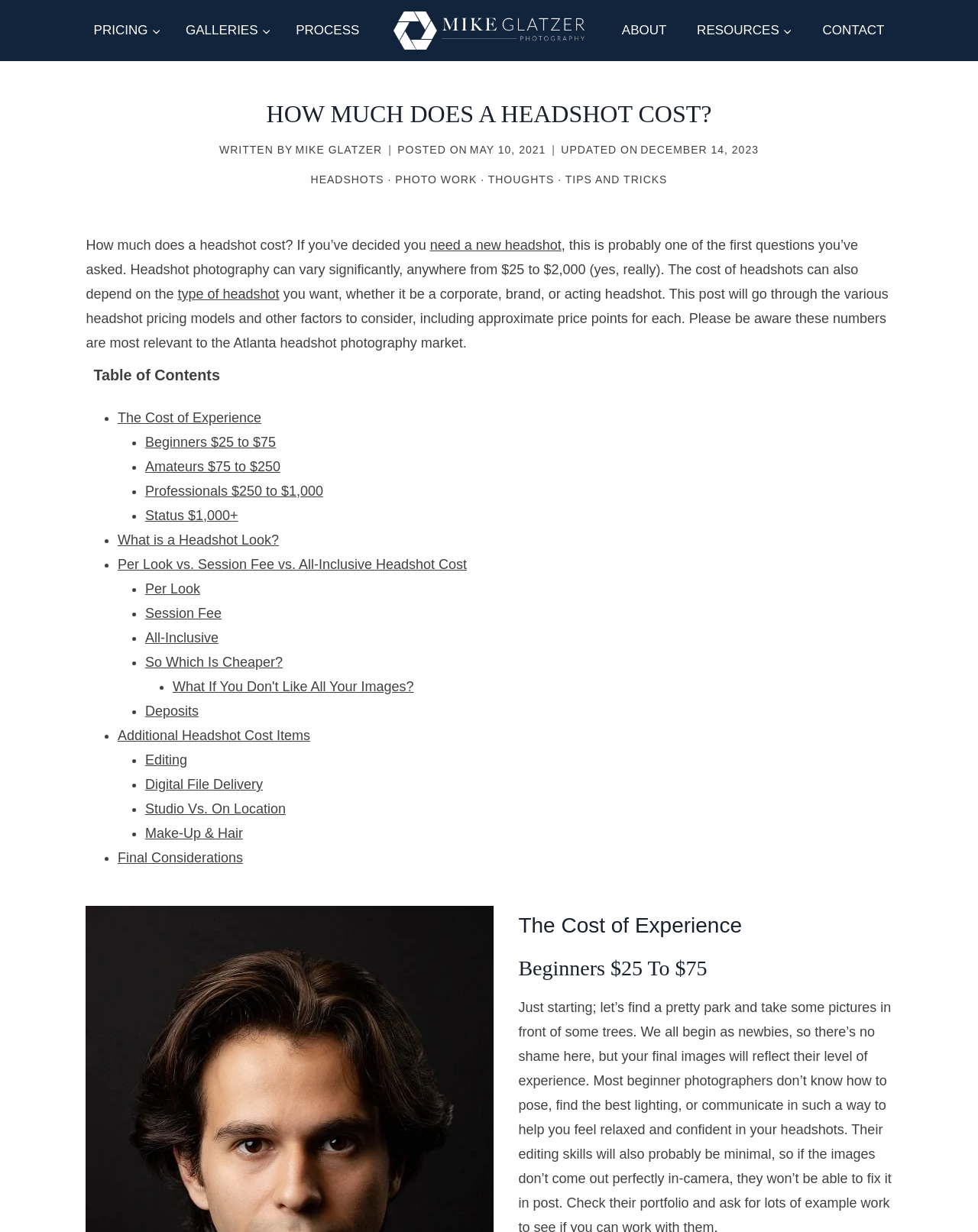What are the factors that affect headshot costs?
Based on the image, give a concise answer in the form of a single word or short phrase.

experience, type of headshot, looks